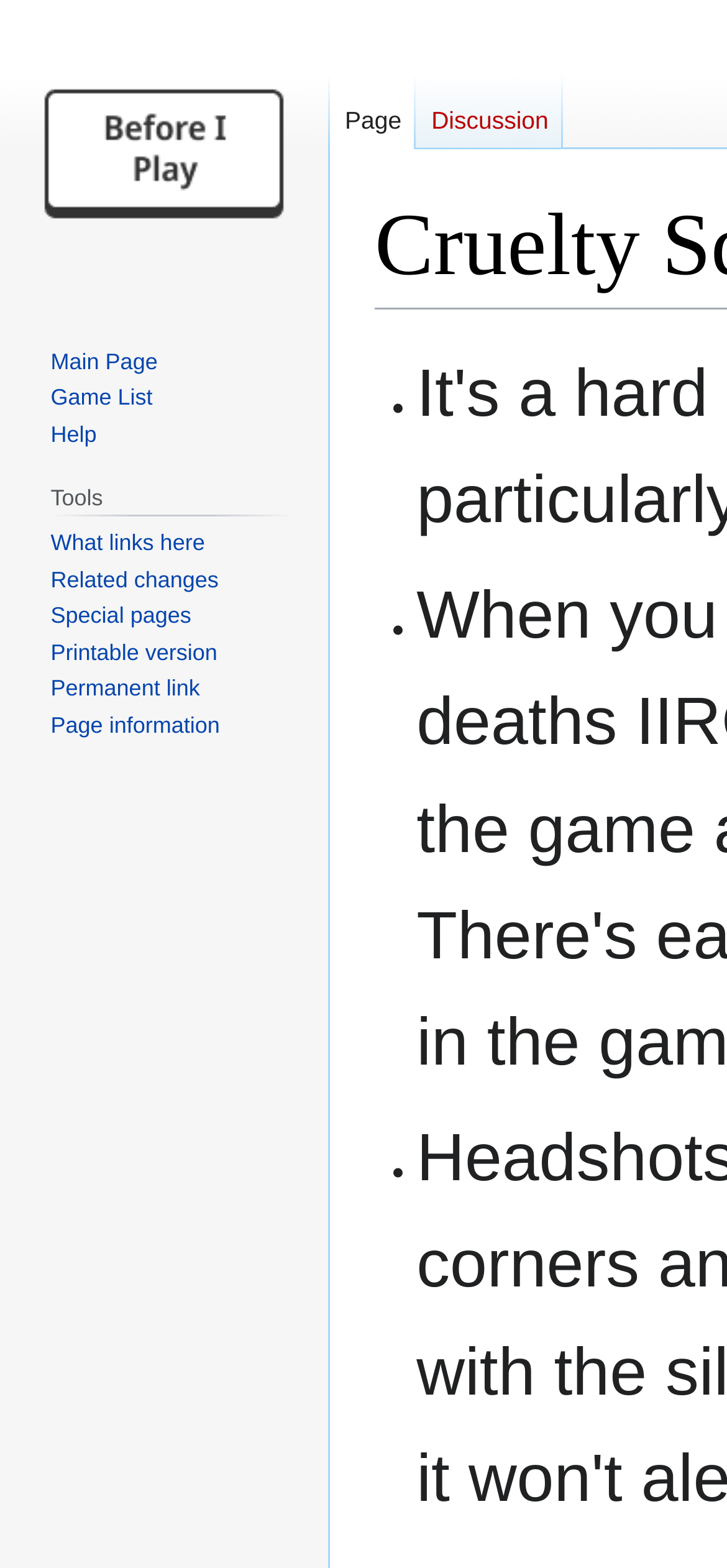Find the bounding box coordinates for the area you need to click to carry out the instruction: "View what links here". The coordinates should be four float numbers between 0 and 1, indicated as [left, top, right, bottom].

[0.07, 0.338, 0.282, 0.354]